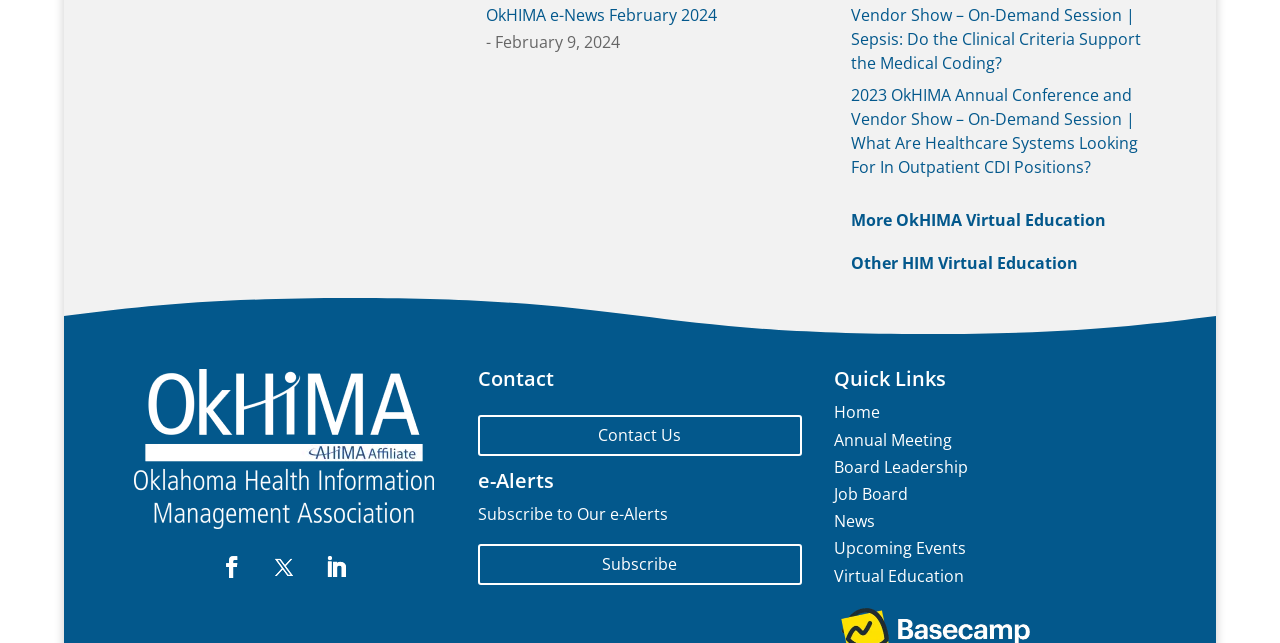Locate the bounding box coordinates of the clickable element to fulfill the following instruction: "Go to Home page". Provide the coordinates as four float numbers between 0 and 1 in the format [left, top, right, bottom].

[0.651, 0.624, 0.687, 0.658]